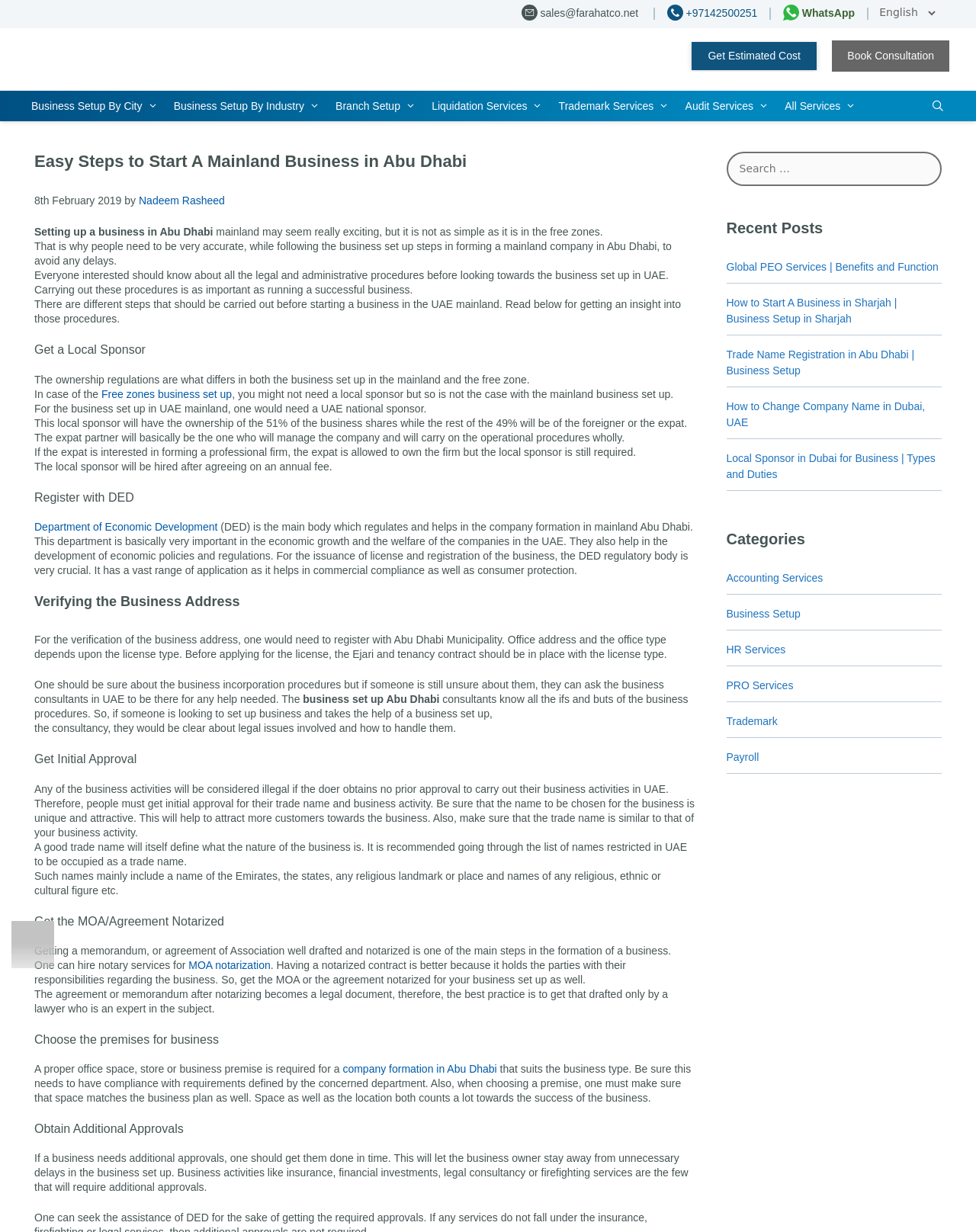Please identify the coordinates of the bounding box for the clickable region that will accomplish this instruction: "Click on Get Estimated Cost".

[0.709, 0.034, 0.837, 0.057]